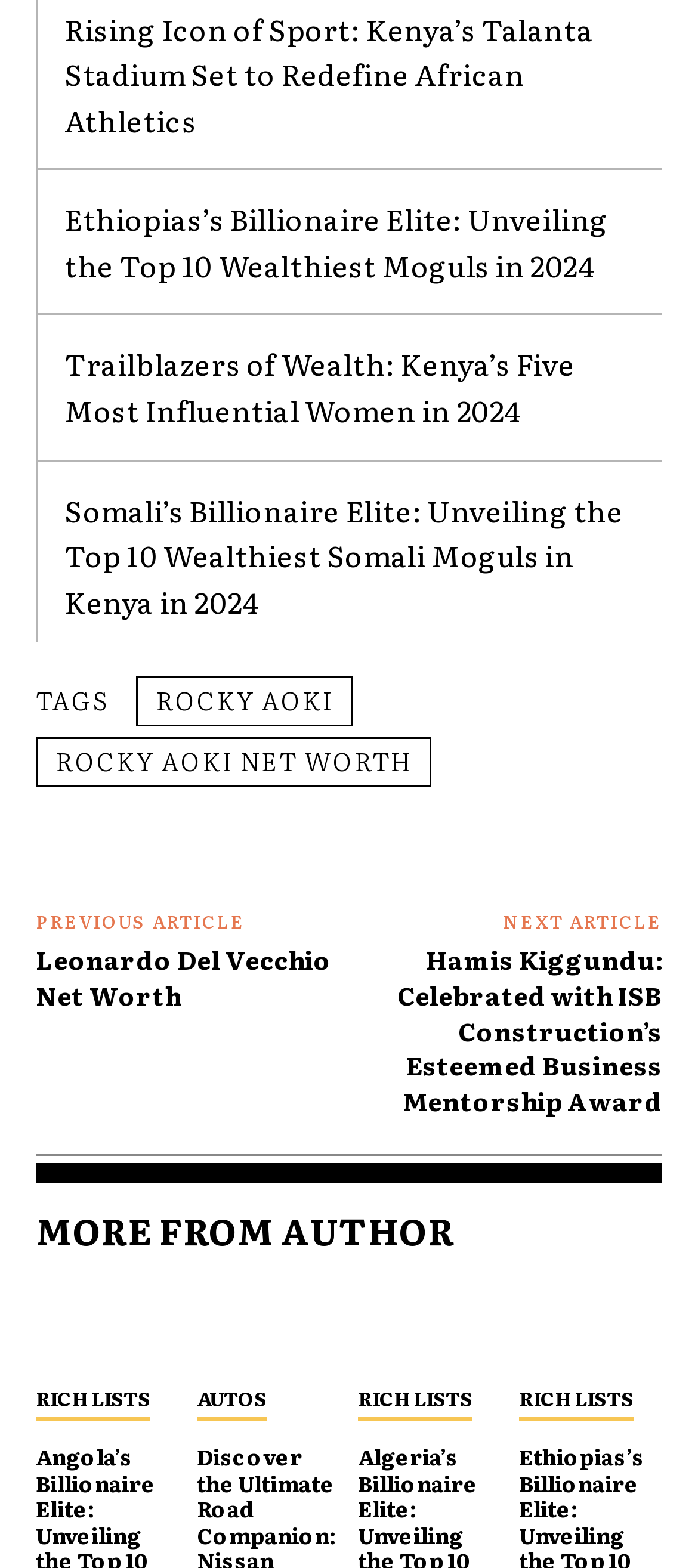Provide your answer in one word or a succinct phrase for the question: 
How many article headings are on this webpage?

5